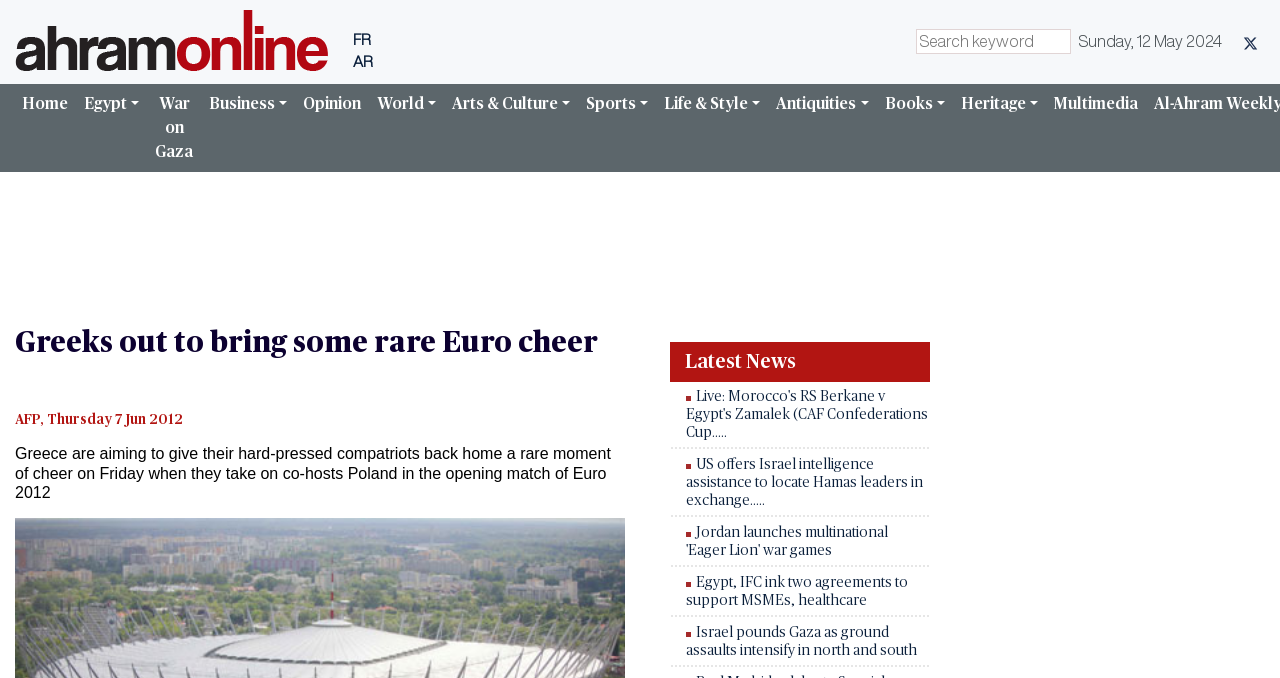Select the bounding box coordinates of the element I need to click to carry out the following instruction: "View Sports news".

[0.452, 0.123, 0.513, 0.182]